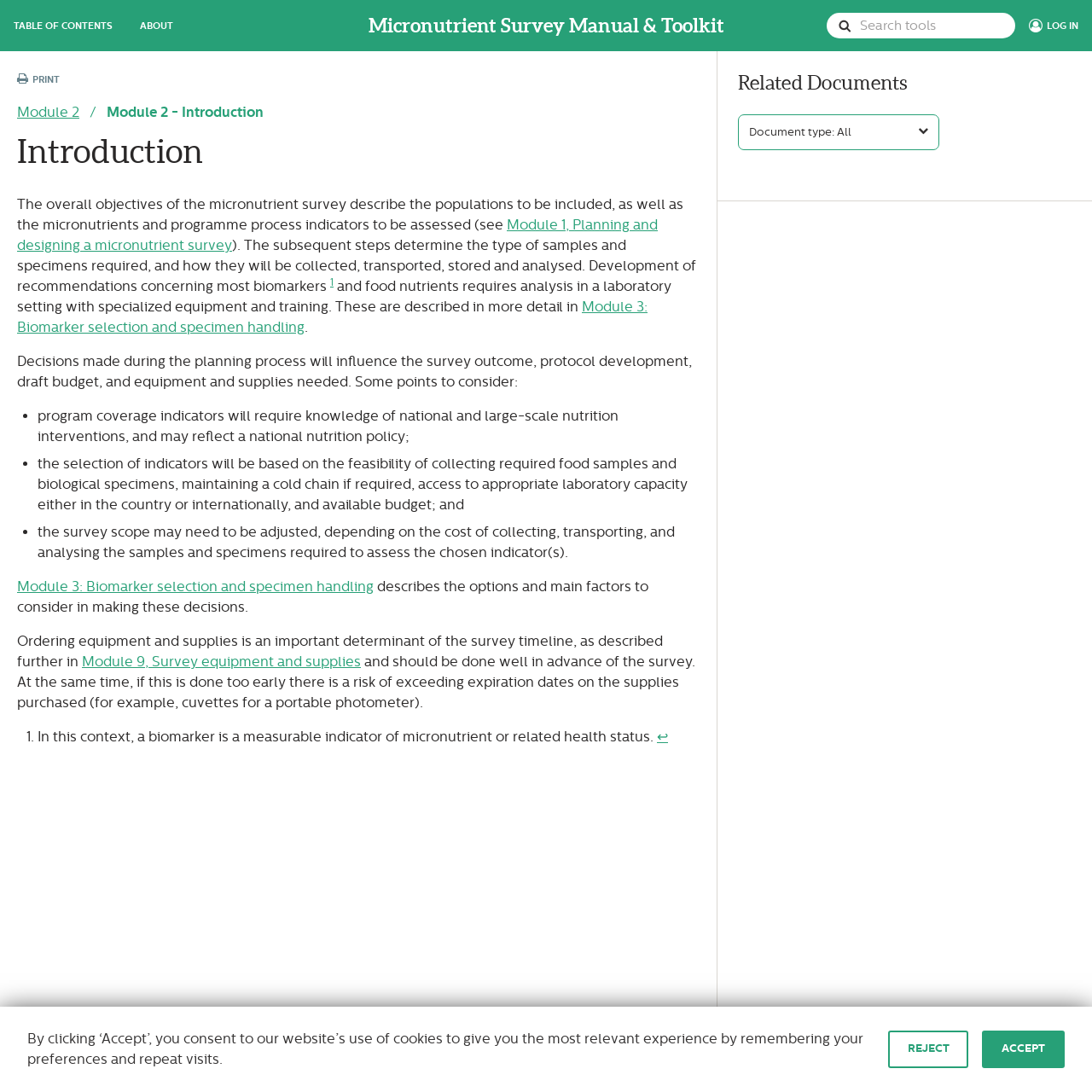Utilize the details in the image to thoroughly answer the following question: What is the relationship between national nutrition policy and program coverage indicators?

The webpage mentions that program coverage indicators will require knowledge of national and large-scale nutrition interventions, and may reflect a national nutrition policy. This suggests that there is a relationship between national nutrition policy and program coverage indicators, where the policy informs the selection of indicators.